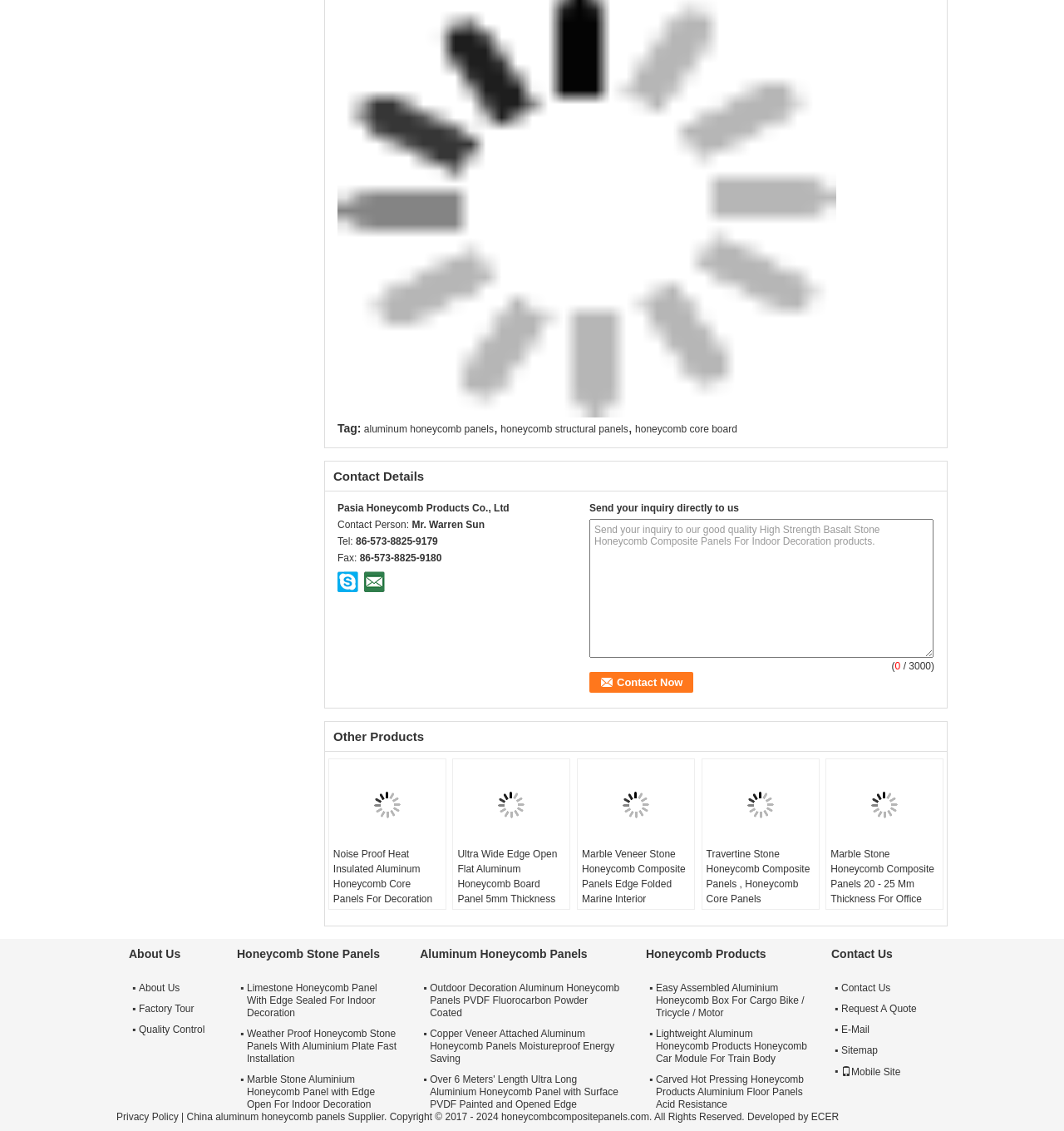Locate the bounding box of the UI element defined by this description: "About Us". The coordinates should be given as four float numbers between 0 and 1, formatted as [left, top, right, bottom].

[0.121, 0.868, 0.207, 0.879]